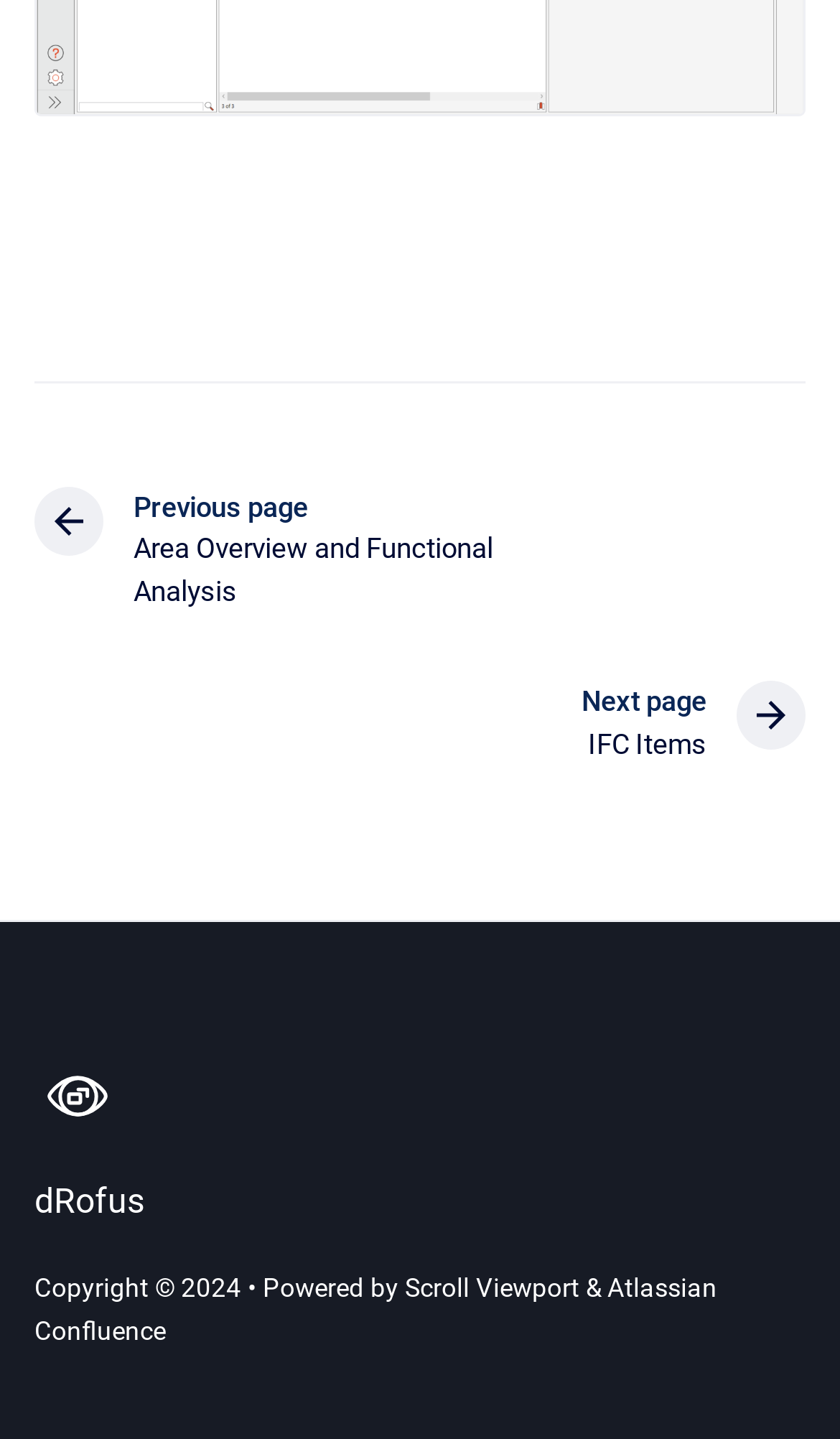What is the name of the platform powering the page?
Please provide a comprehensive answer based on the visual information in the image.

The platform powering the page can be determined by looking at the link with the text 'Atlassian Confluence' at the bottom of the page, which indicates that the page is powered by this platform.